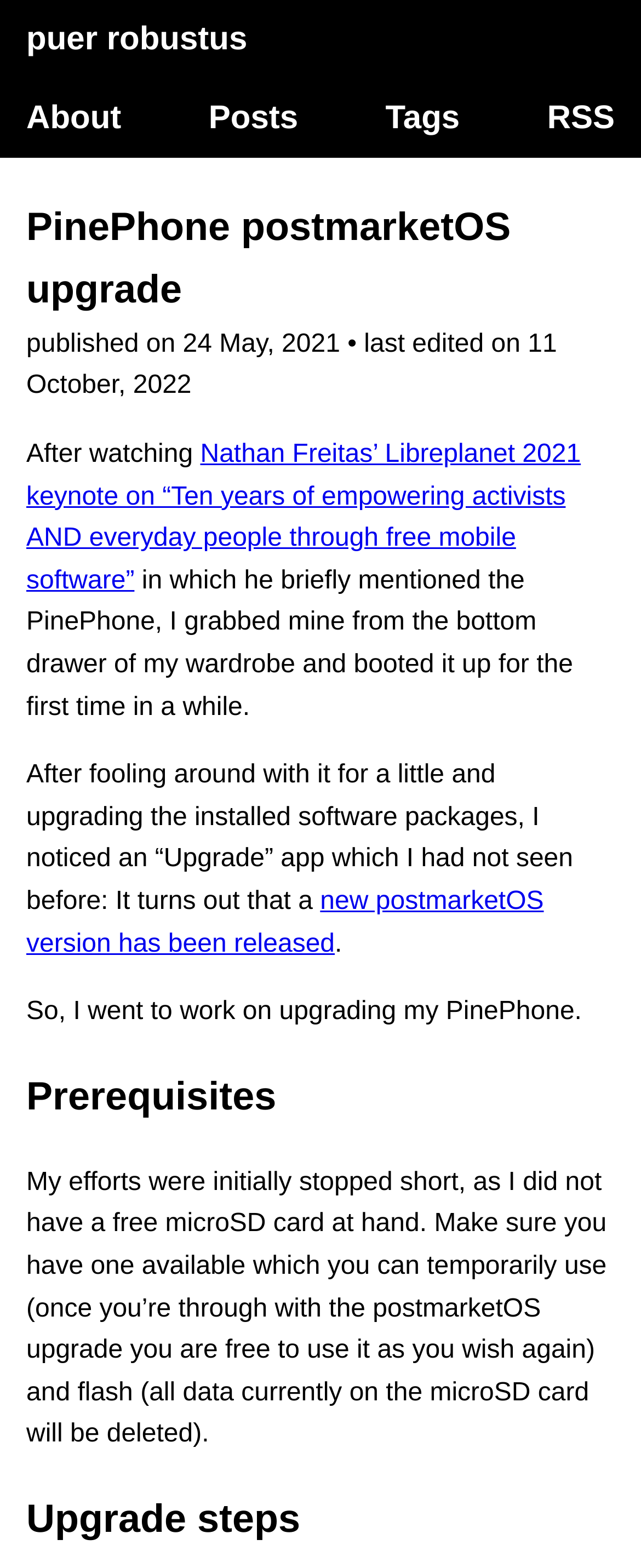Please answer the following question using a single word or phrase: 
What is required for the postmarketOS upgrade?

A free microSD card